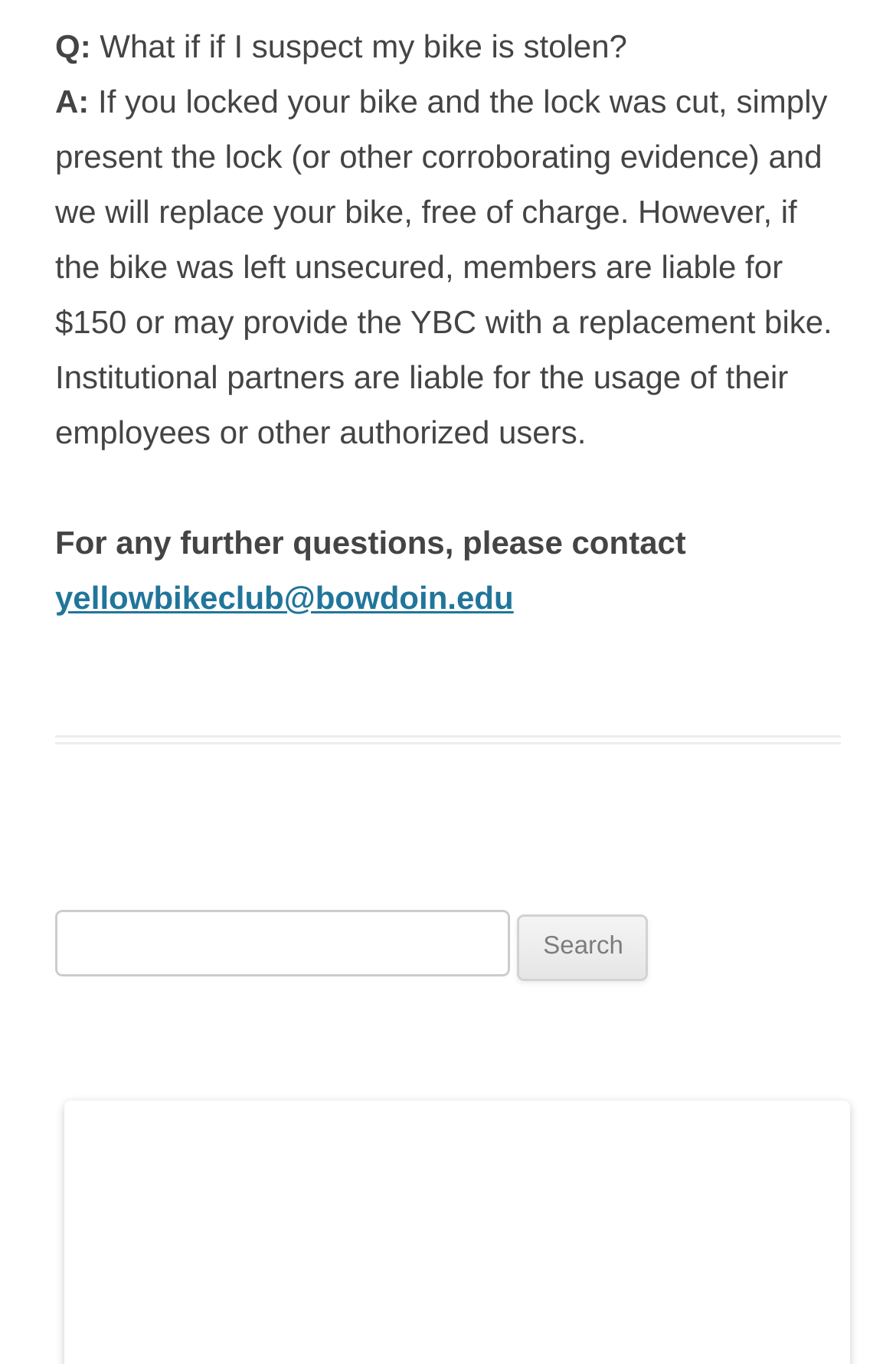Find the bounding box of the UI element described as follows: "parent_node: Search for: value="Search"".

[0.578, 0.67, 0.724, 0.72]